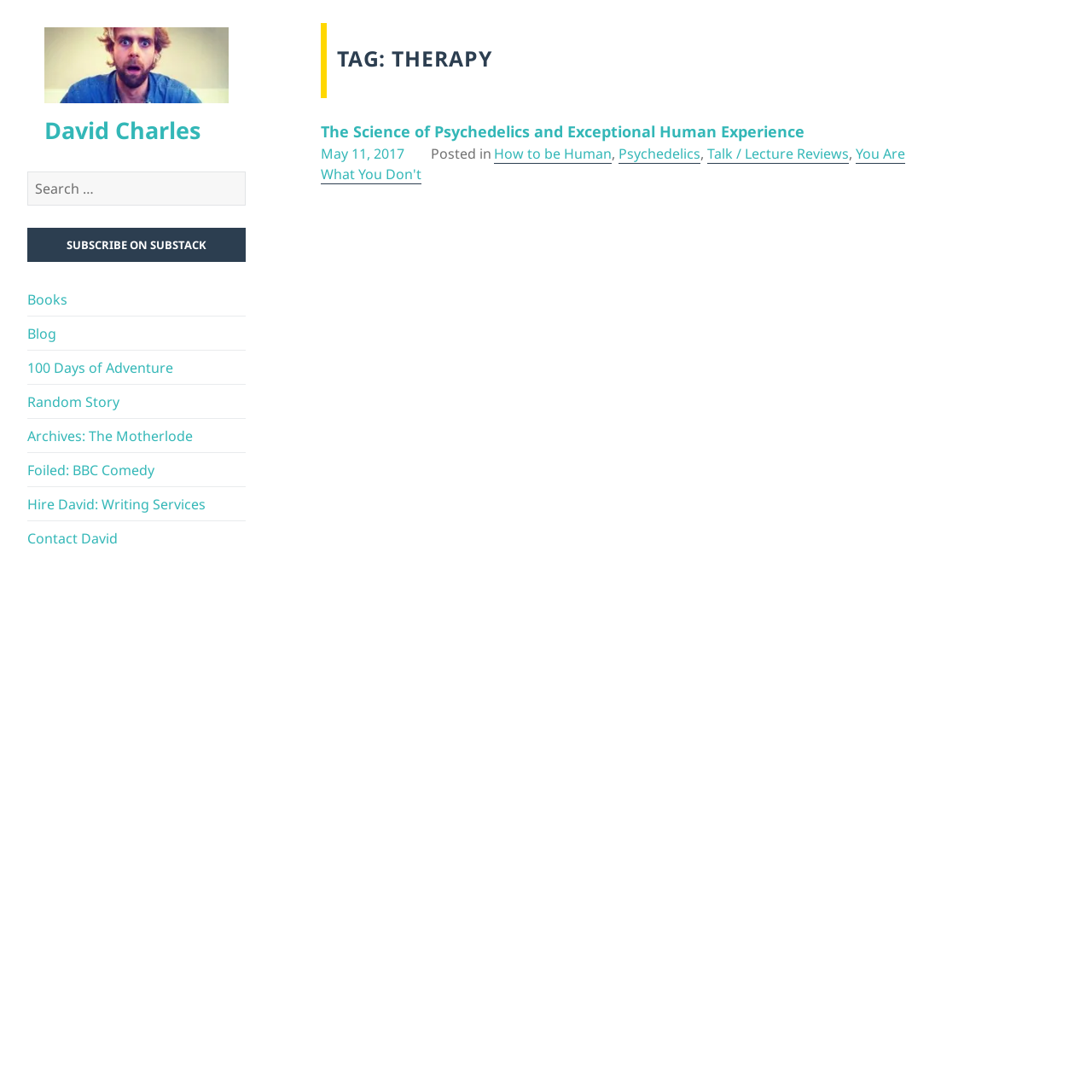Specify the bounding box coordinates of the element's area that should be clicked to execute the given instruction: "Contact David". The coordinates should be four float numbers between 0 and 1, i.e., [left, top, right, bottom].

[0.025, 0.484, 0.108, 0.501]